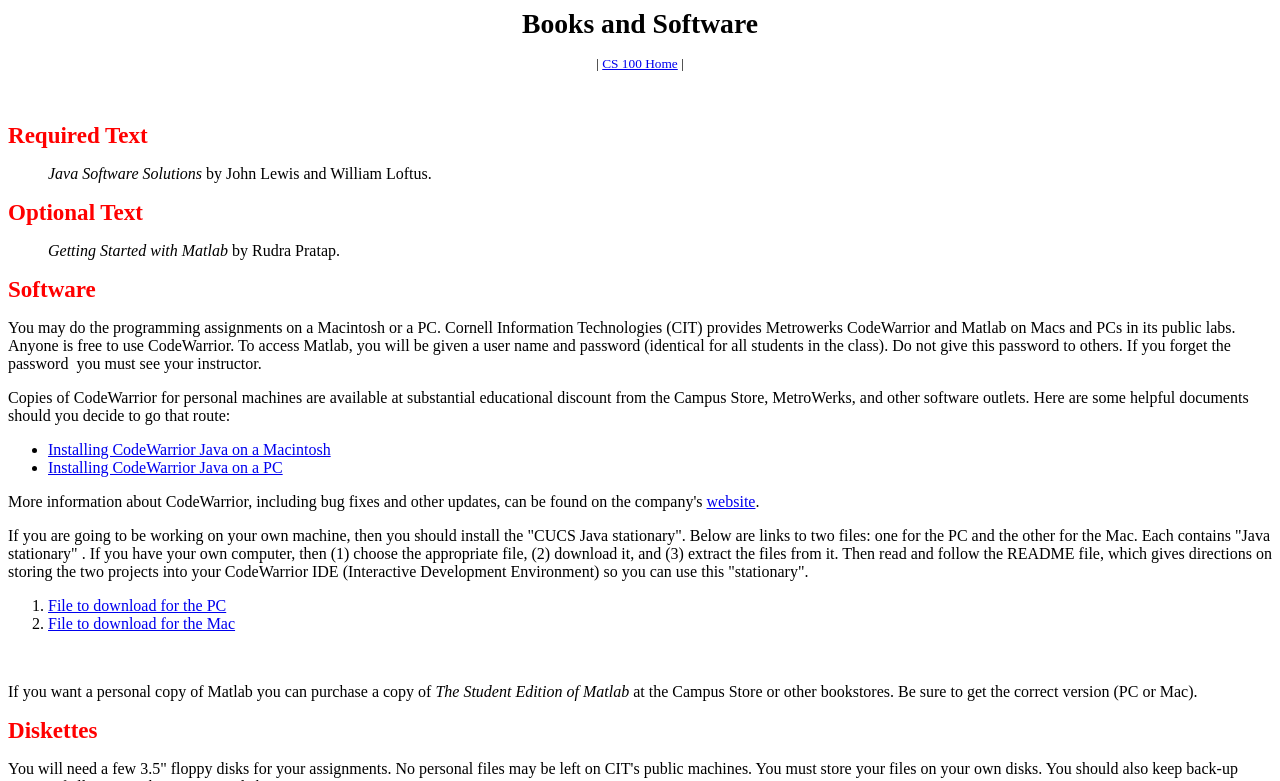Give a short answer to this question using one word or a phrase:
What is the name of the Matlab edition that can be purchased at the Campus Store?

Student Edition of Matlab